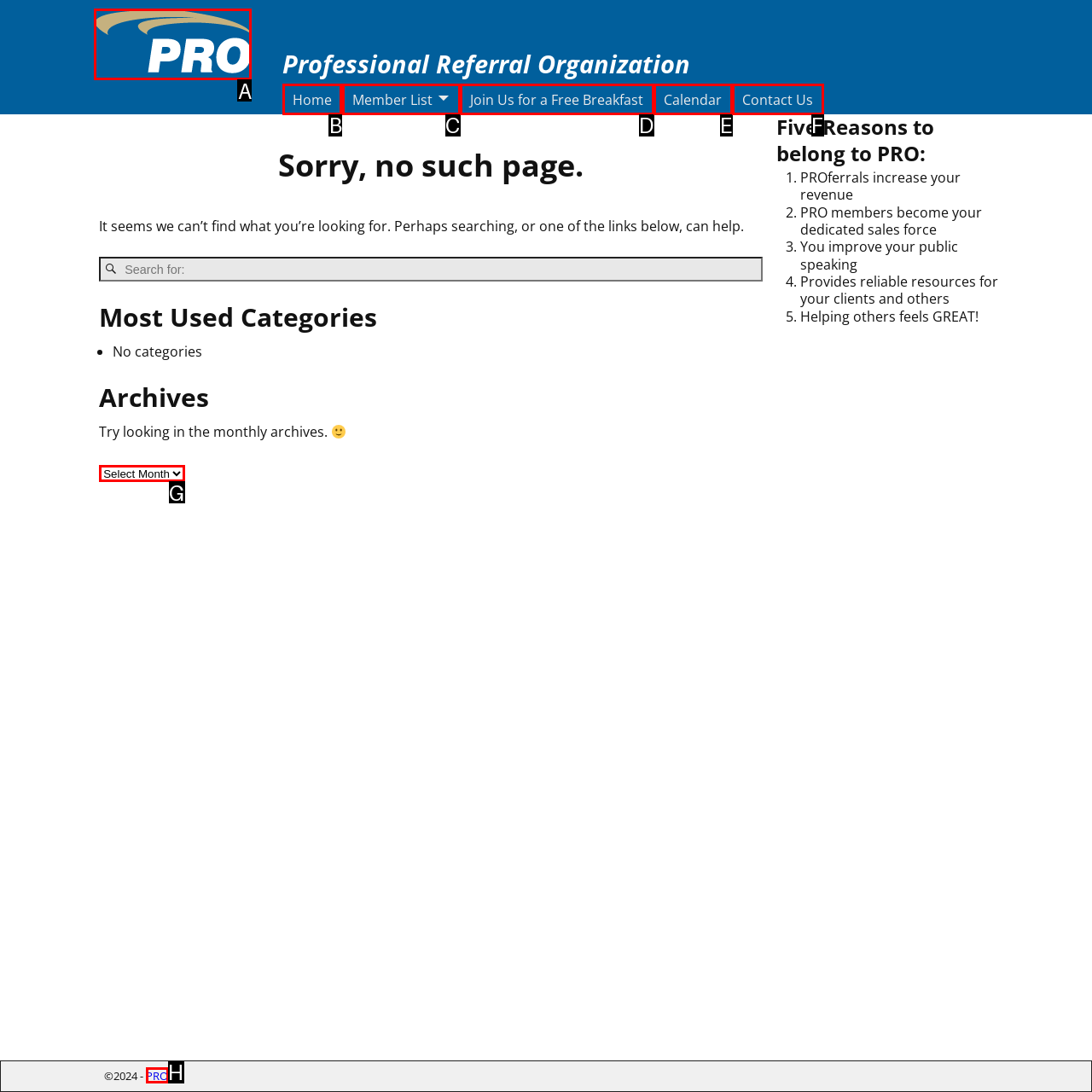Select the appropriate letter to fulfill the given instruction: Check the Premium Upgrade
Provide the letter of the correct option directly.

None